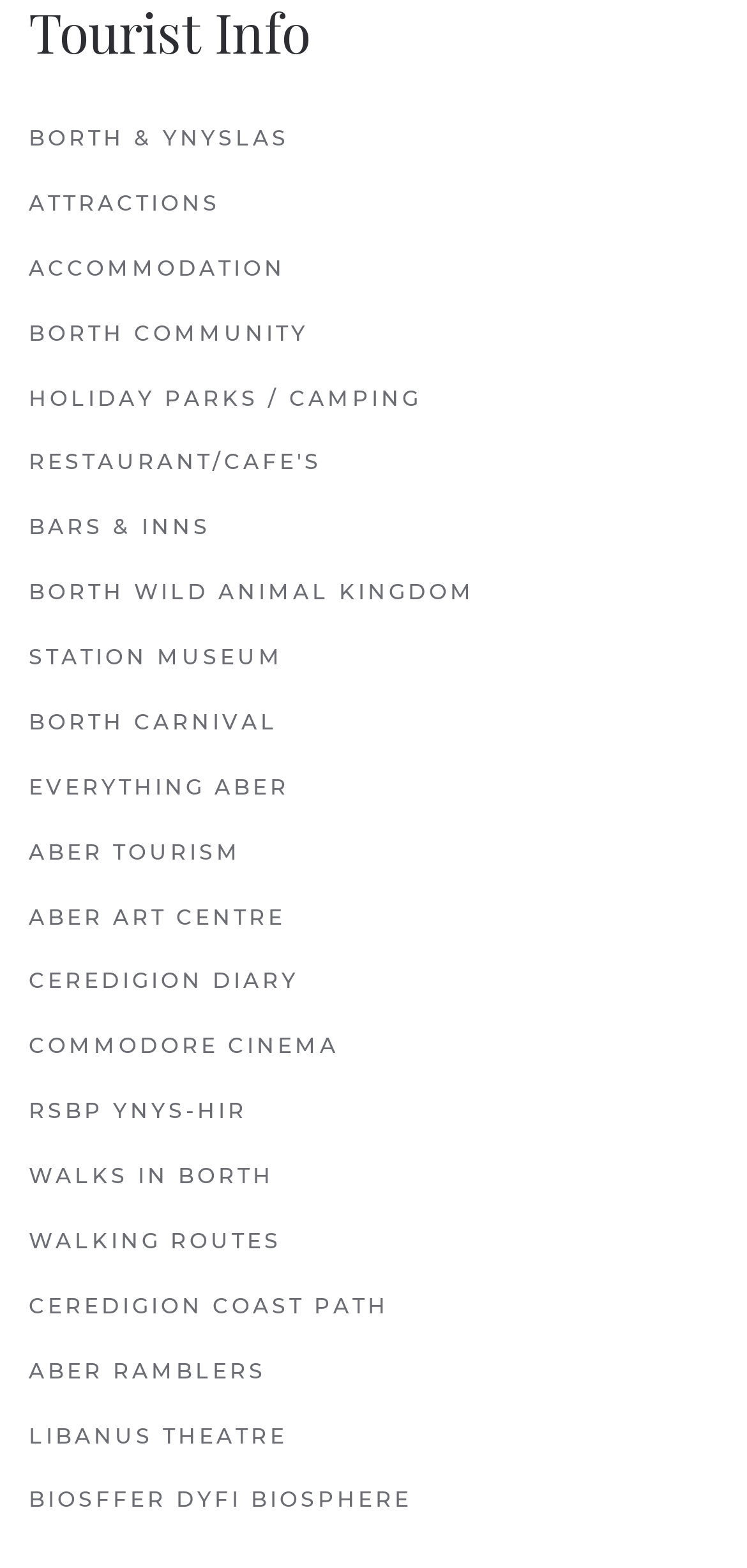Locate the bounding box coordinates of the element that should be clicked to execute the following instruction: "go to WALKS IN BORTH".

[0.038, 0.73, 0.962, 0.772]